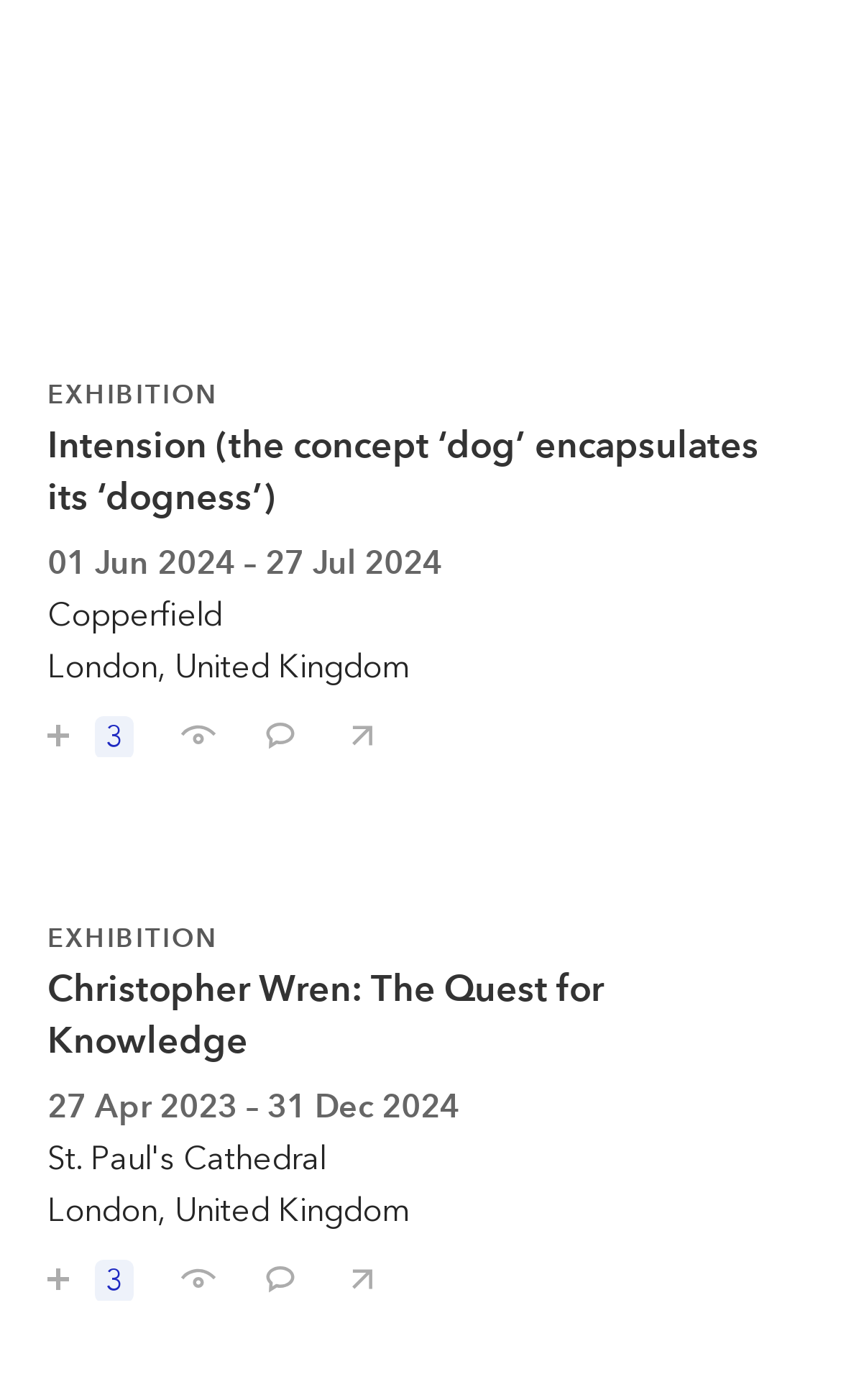Use a single word or phrase to answer the following:
What is the concept encapsulated in 'dogness'?

Intension